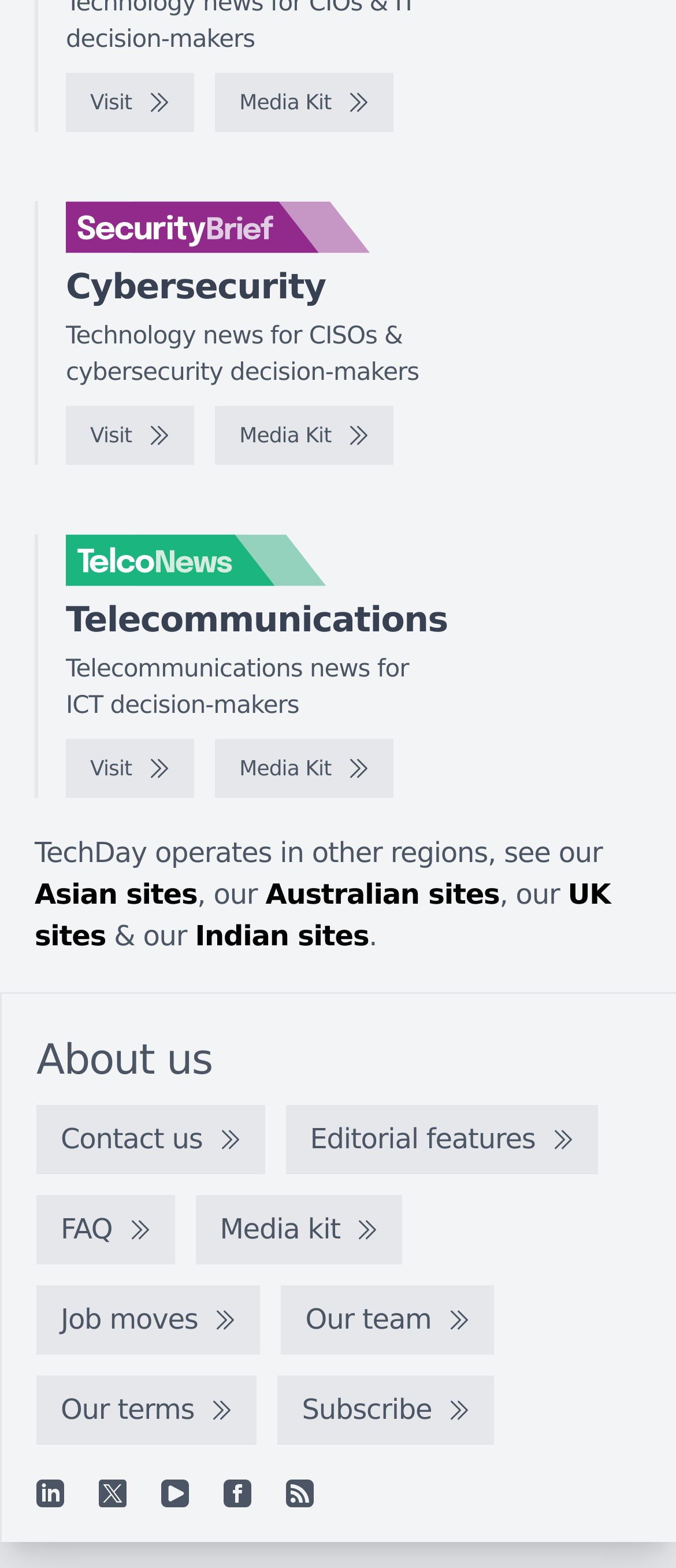How many regions does TechDay operate in?
Please respond to the question with a detailed and thorough explanation.

I found a sentence on the webpage saying 'TechDay operates in other regions, see our ...', followed by links to Asian sites, Australian sites, UK sites, and Indian sites, indicating that TechDay operates in at least four regions.